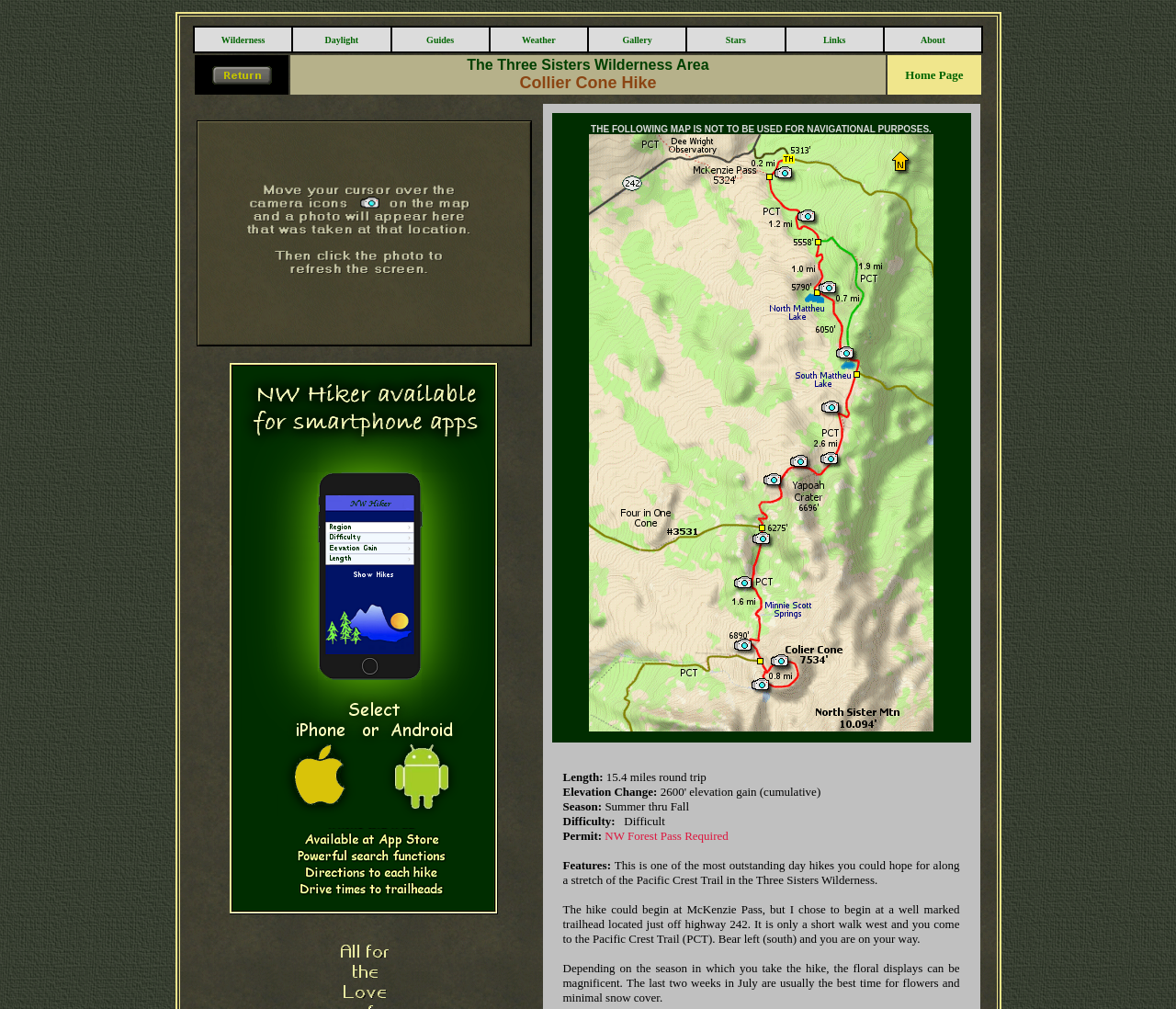Can you show the bounding box coordinates of the region to click on to complete the task described in the instruction: "Click to Return to Previous Page"?

[0.179, 0.071, 0.232, 0.086]